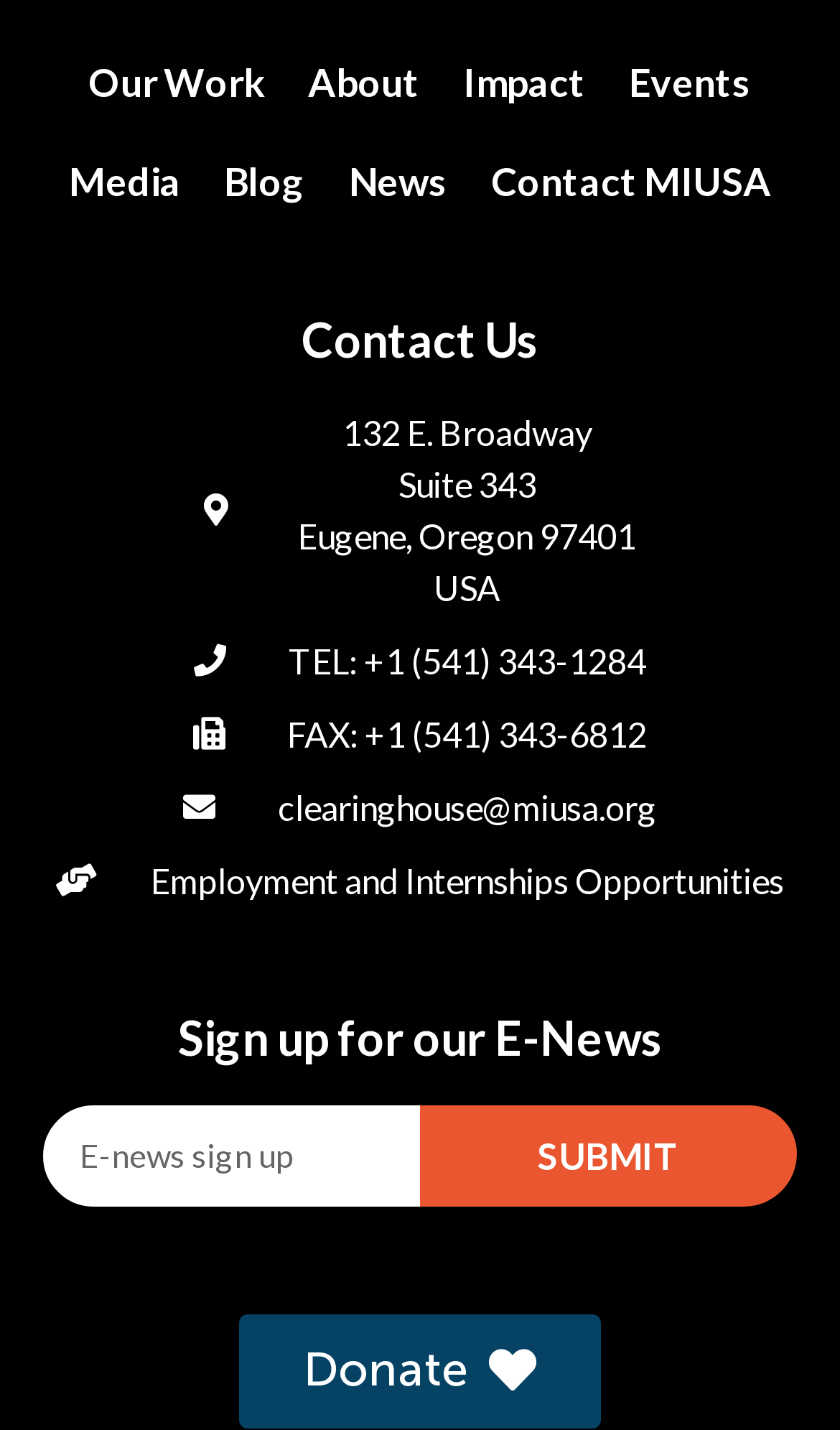Please find the bounding box coordinates of the element that needs to be clicked to perform the following instruction: "Click on 'TEL: +1 (541) 343-1284'". The bounding box coordinates should be four float numbers between 0 and 1, represented as [left, top, right, bottom].

[0.231, 0.444, 0.769, 0.48]